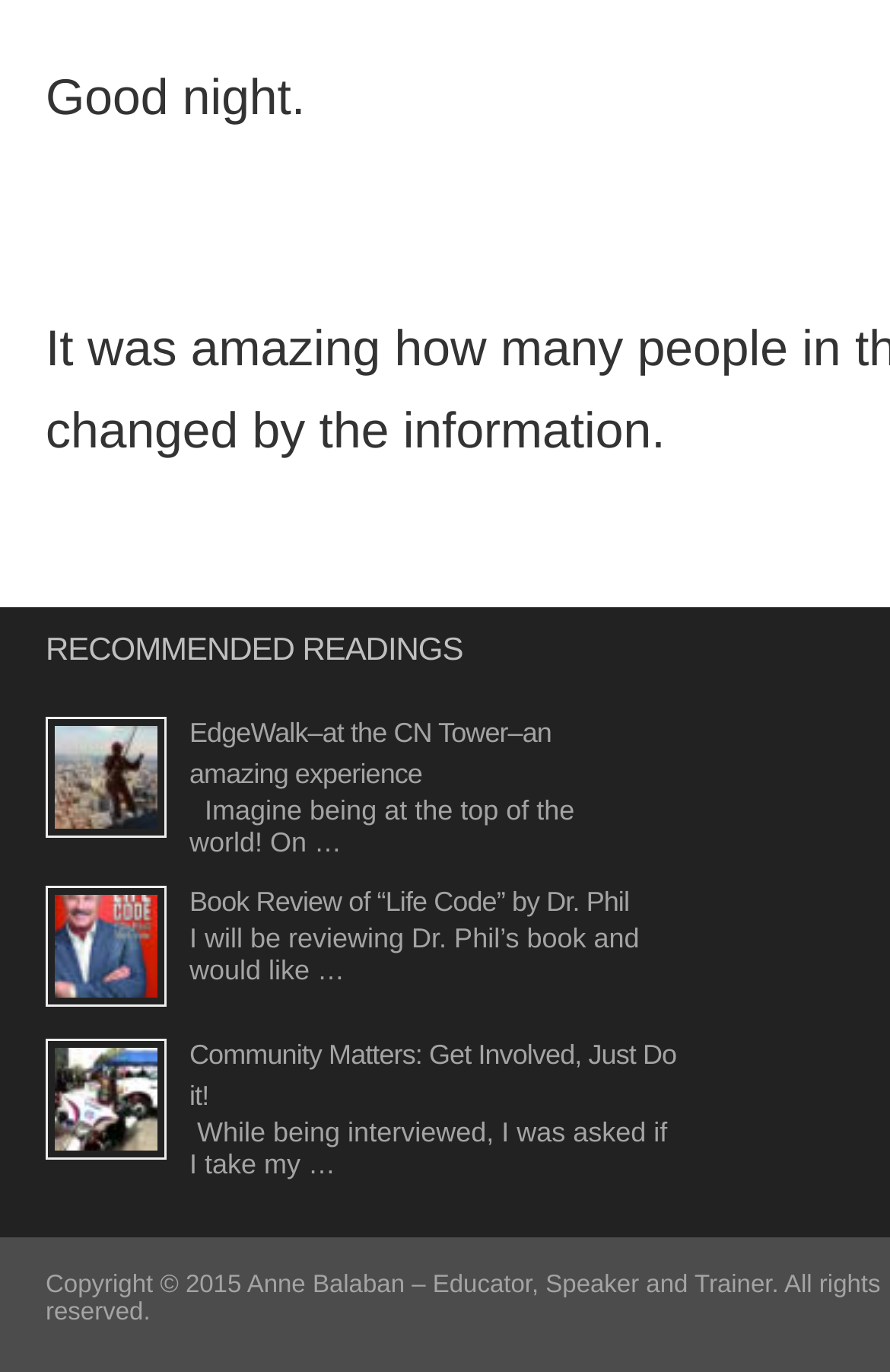Give a one-word or short phrase answer to the question: 
How many images are there on the webpage?

3